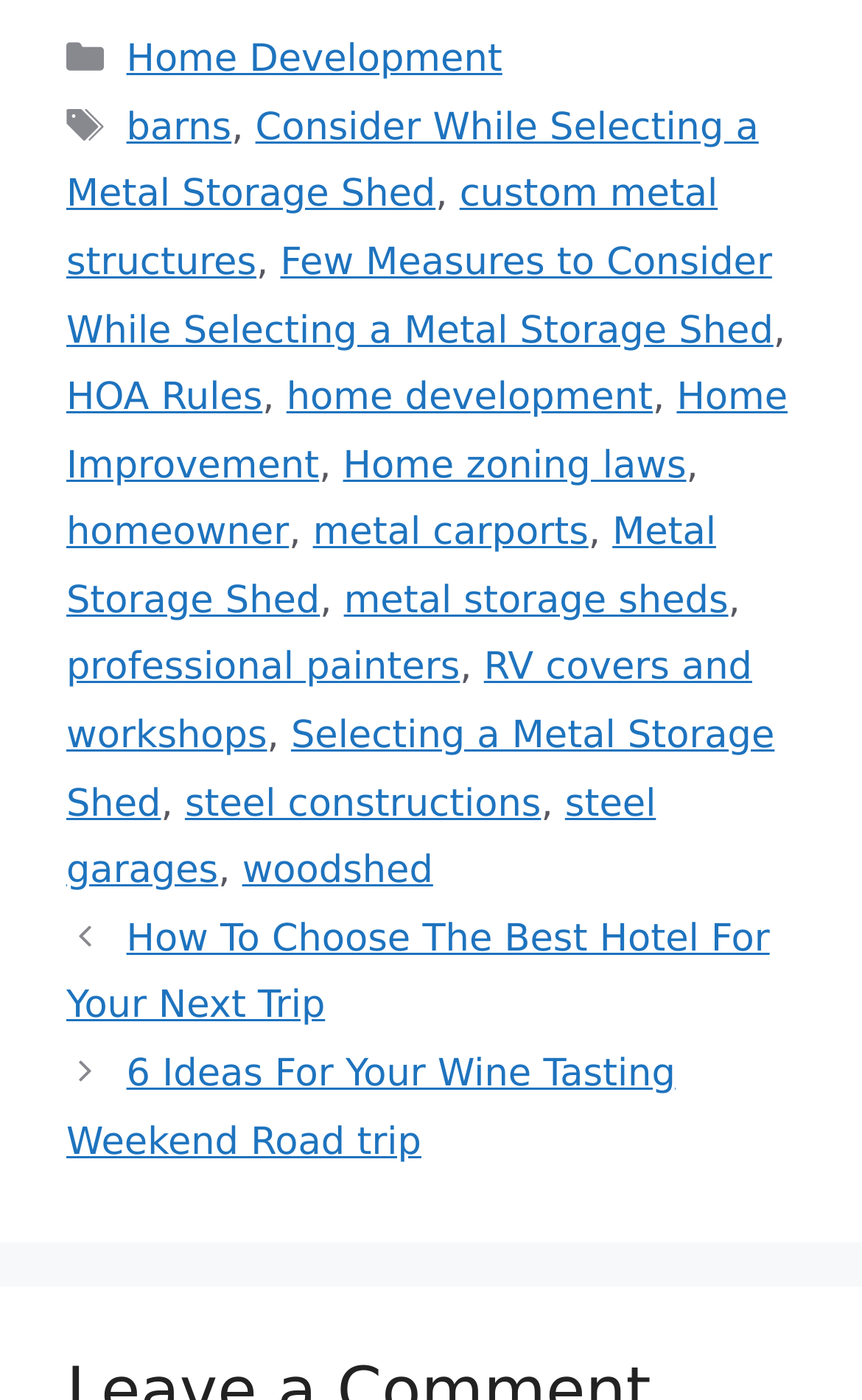Please locate the bounding box coordinates of the element's region that needs to be clicked to follow the instruction: "Go to the 'Metal Storage Shed' page". The bounding box coordinates should be provided as four float numbers between 0 and 1, i.e., [left, top, right, bottom].

[0.077, 0.365, 0.831, 0.445]